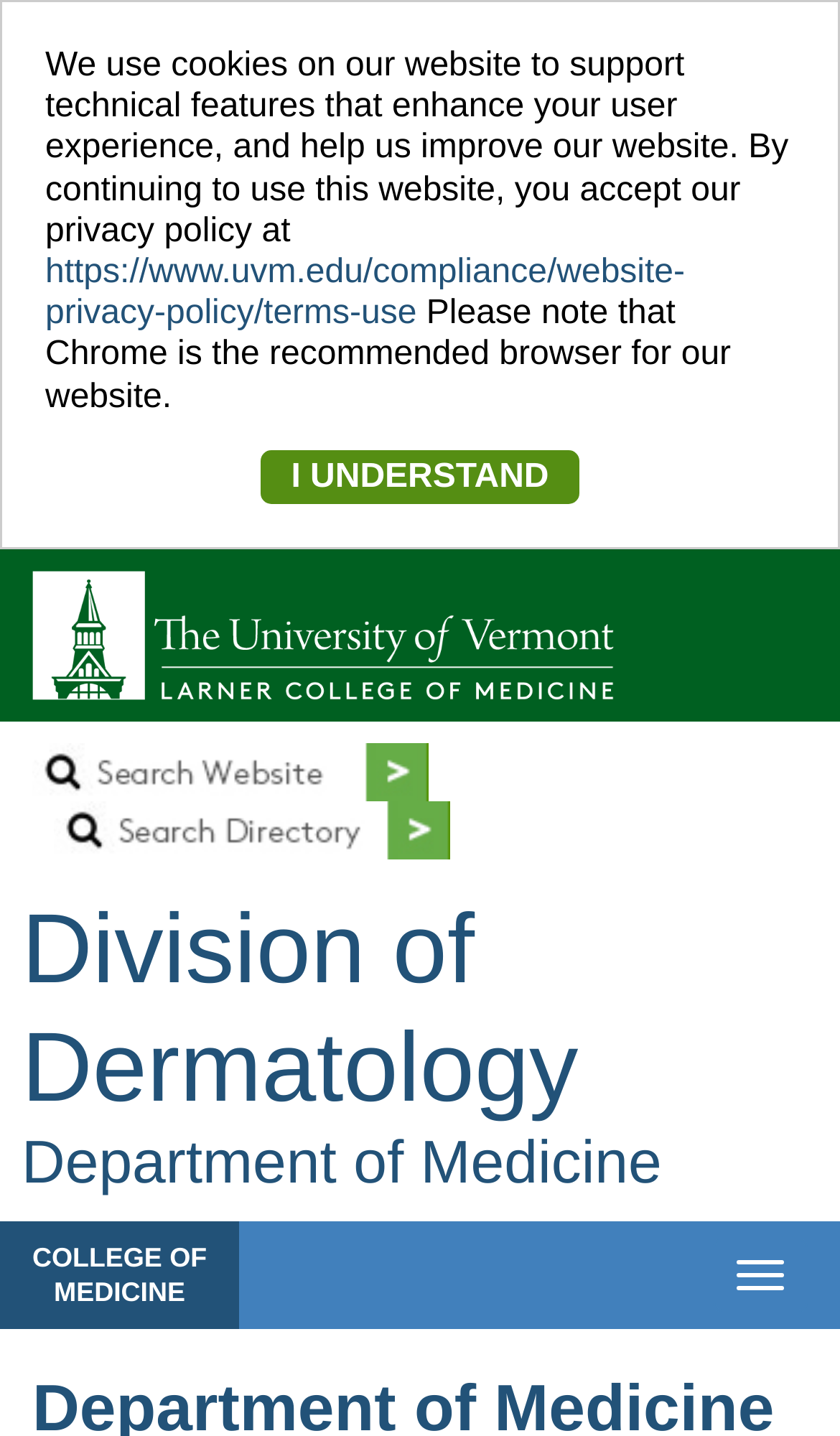Reply to the question with a single word or phrase:
Is there a navigation menu on this website?

Yes